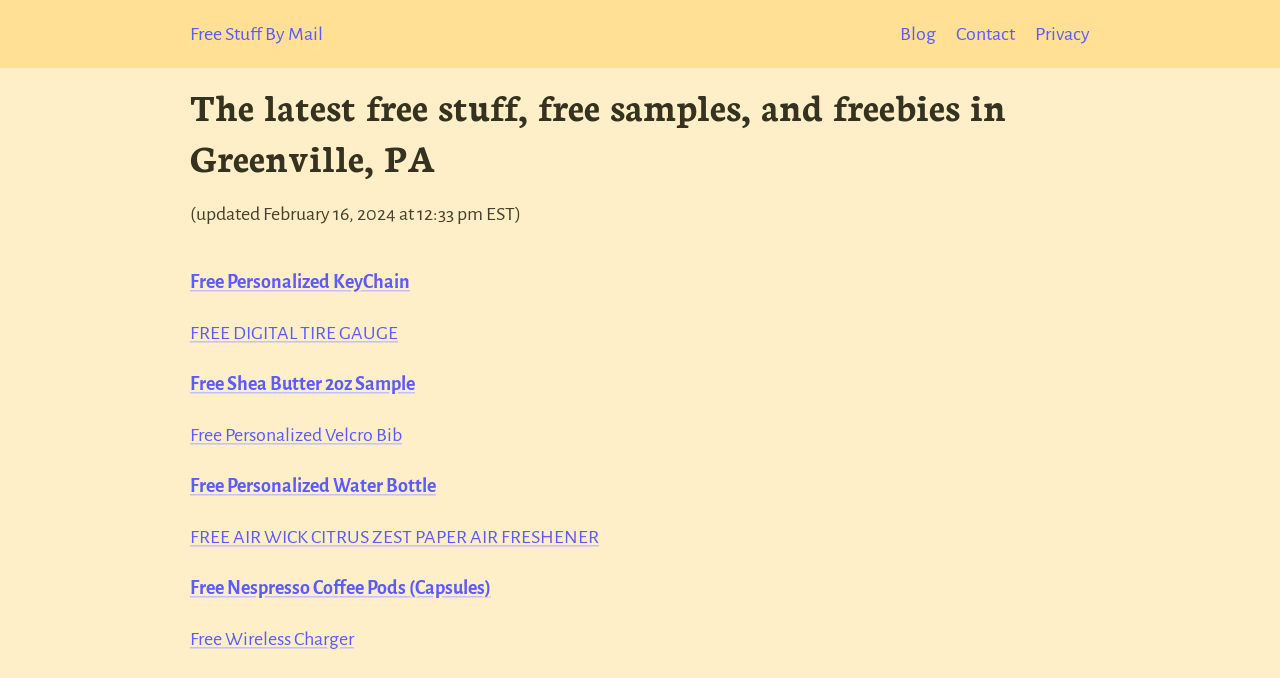Identify and provide the bounding box coordinates of the UI element described: "Free Personalized KeyChain". The coordinates should be formatted as [left, top, right, bottom], with each number being a float between 0 and 1.

[0.148, 0.402, 0.32, 0.431]